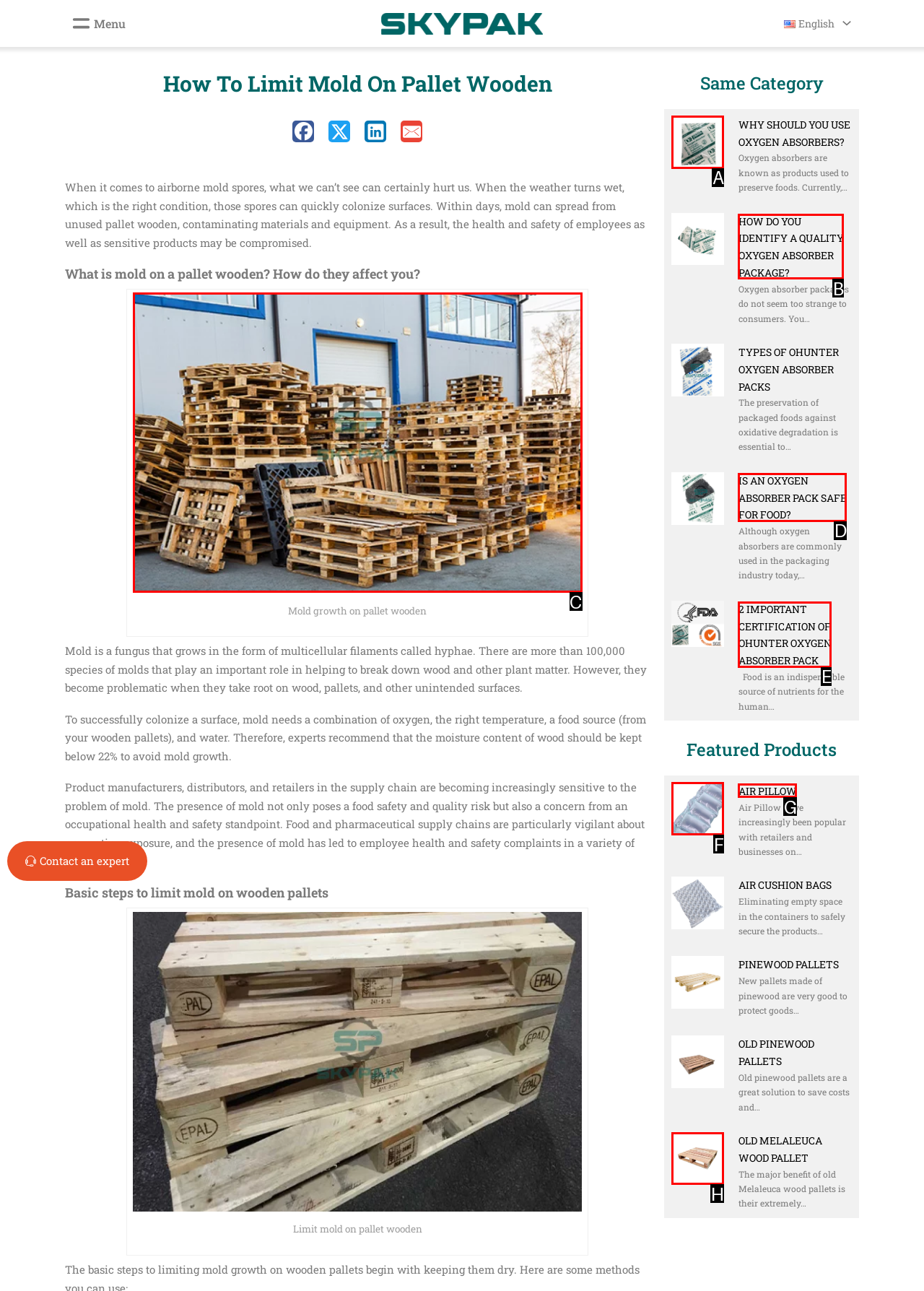For the task: View the image of mold growth on pallet wooden, tell me the letter of the option you should click. Answer with the letter alone.

C